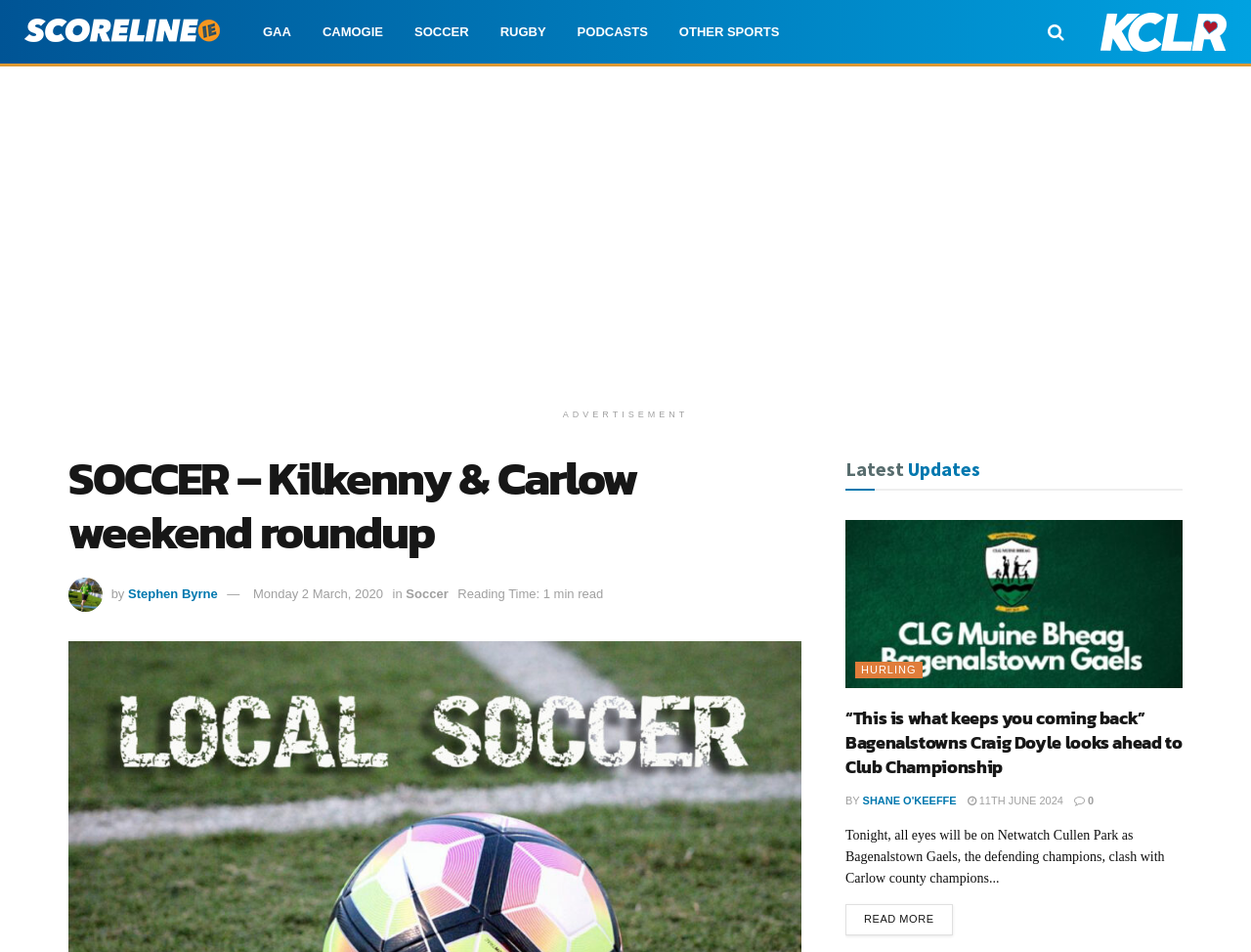Provide the bounding box coordinates of the HTML element this sentence describes: "alt="Scoreline.ie"".

[0.012, 0.015, 0.176, 0.052]